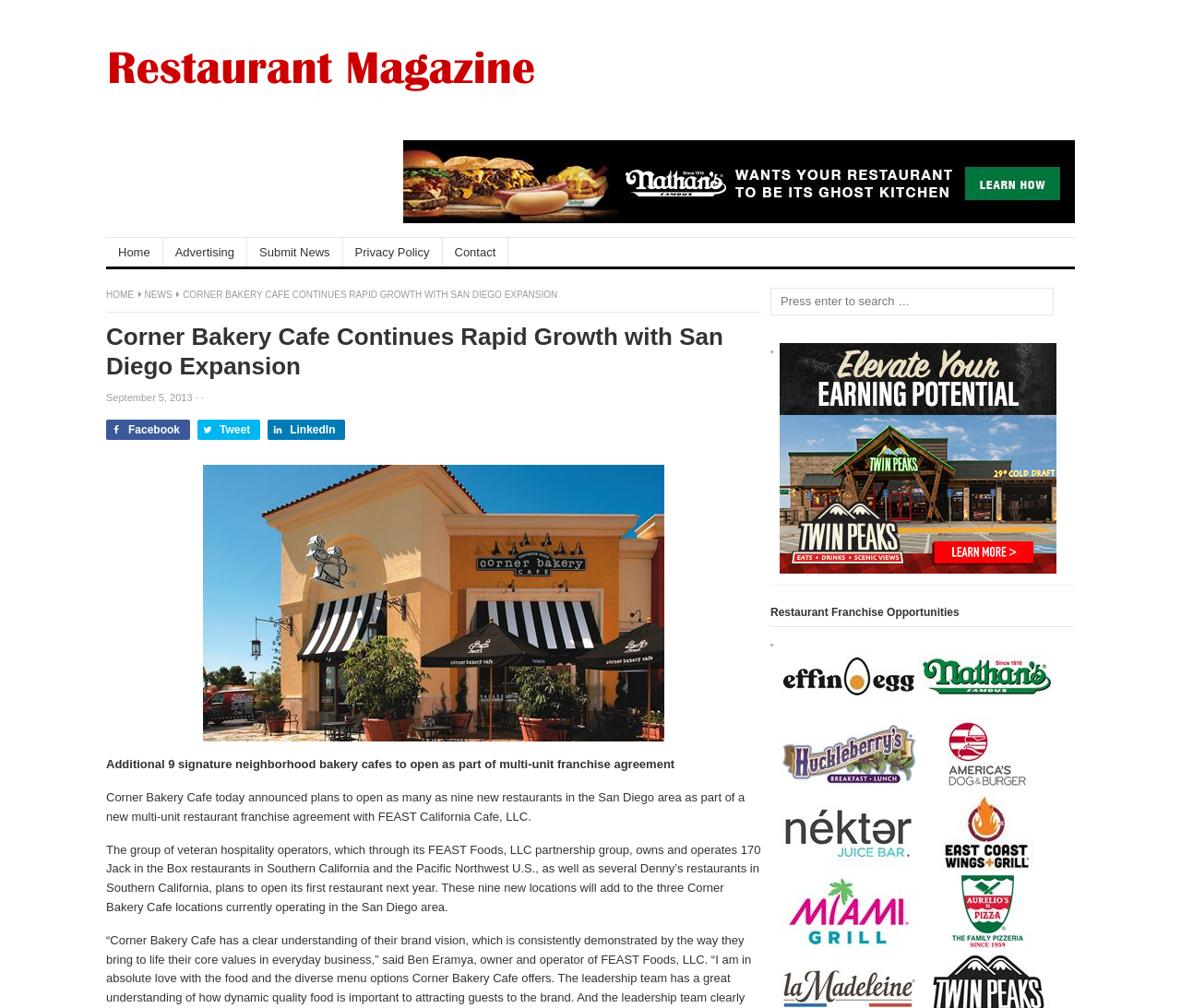What is the current number of Corner Bakery Cafe locations in San Diego?
Based on the screenshot, answer the question with a single word or phrase.

3